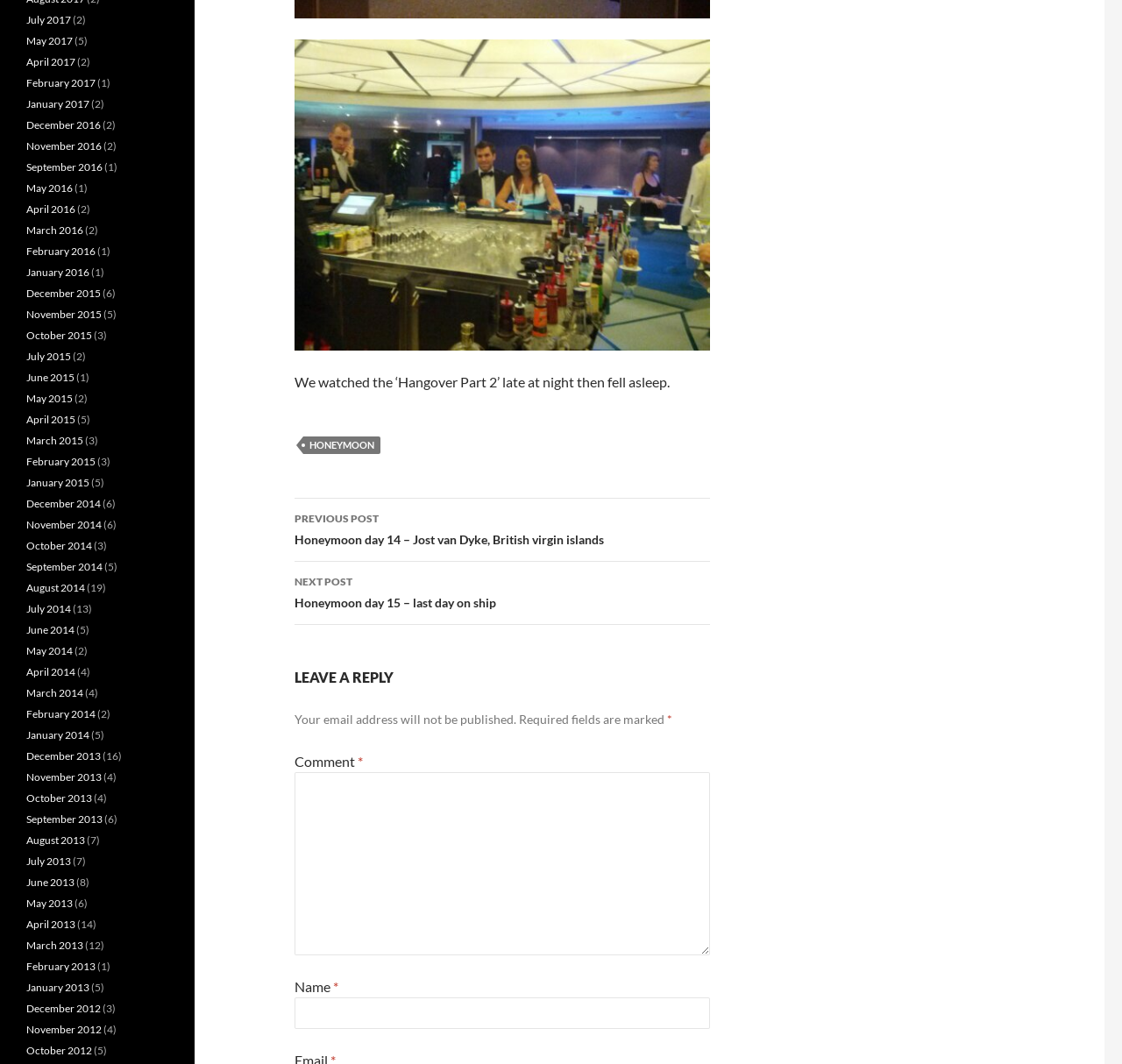Locate the bounding box coordinates of the element I should click to achieve the following instruction: "Go back to Fiction, Poetry, Writing".

None